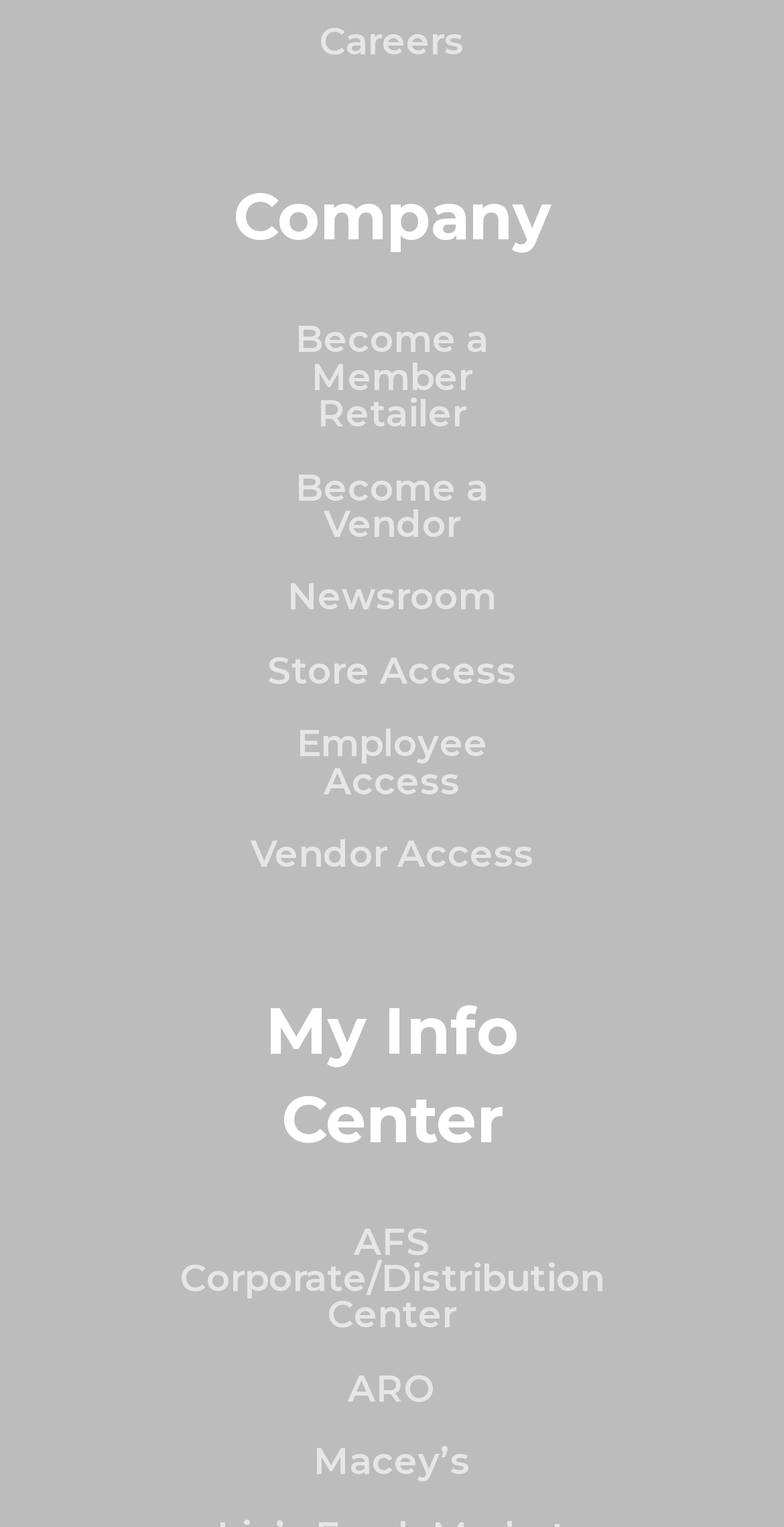Identify the bounding box coordinates of the clickable region necessary to fulfill the following instruction: "learn about company". The bounding box coordinates should be four float numbers between 0 and 1, i.e., [left, top, right, bottom].

[0.297, 0.114, 0.703, 0.172]